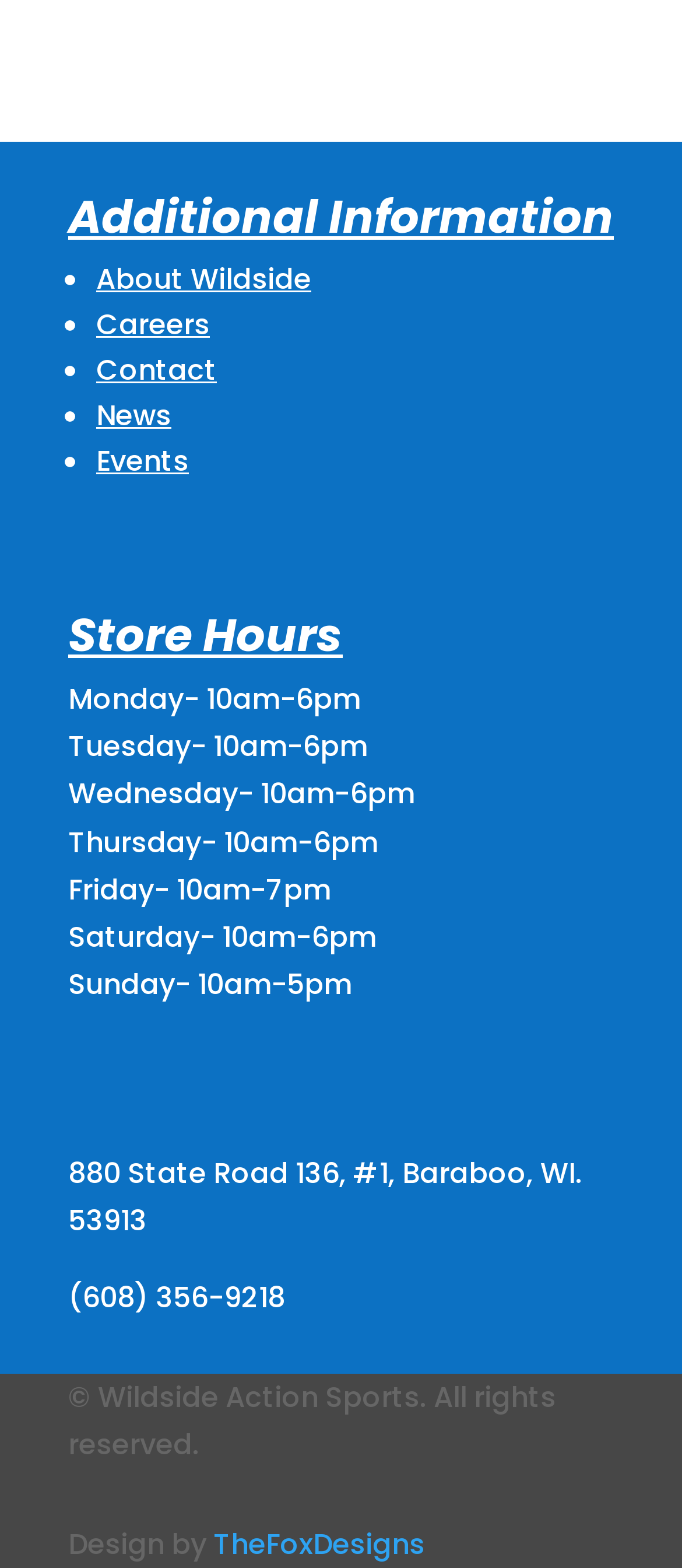Examine the image and give a thorough answer to the following question:
What is the address of the store?

I found the store's address by looking at the static text elements at the bottom of the page, where the contact information is typically located. The address is listed as '880 State Road 136, #1, Baraboo, WI. 53913'.